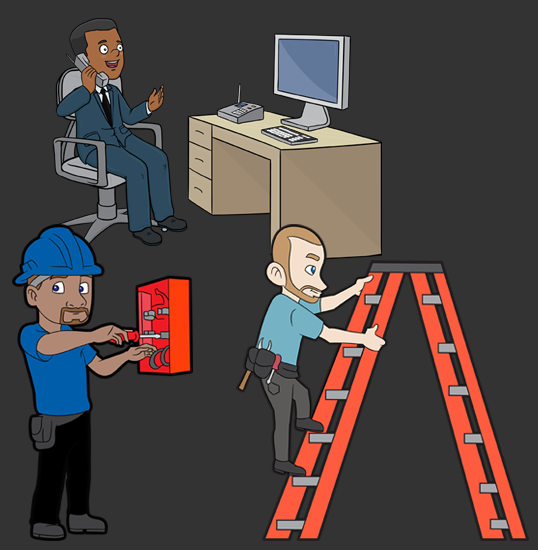Provide a short, one-word or phrase answer to the question below:
What is the professional on the left doing?

having a conversation